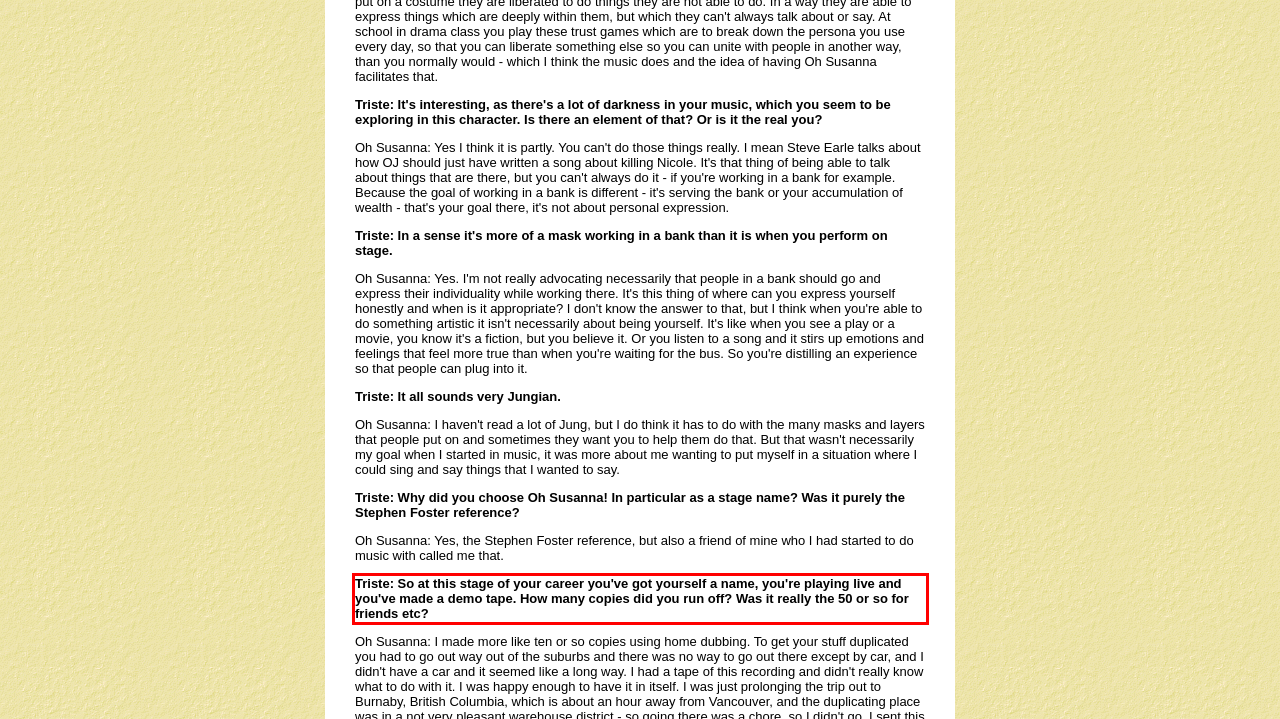From the given screenshot of a webpage, identify the red bounding box and extract the text content within it.

Triste: So at this stage of your career you've got yourself a name, you're playing live and you've made a demo tape. How many copies did you run off? Was it really the 50 or so for friends etc?